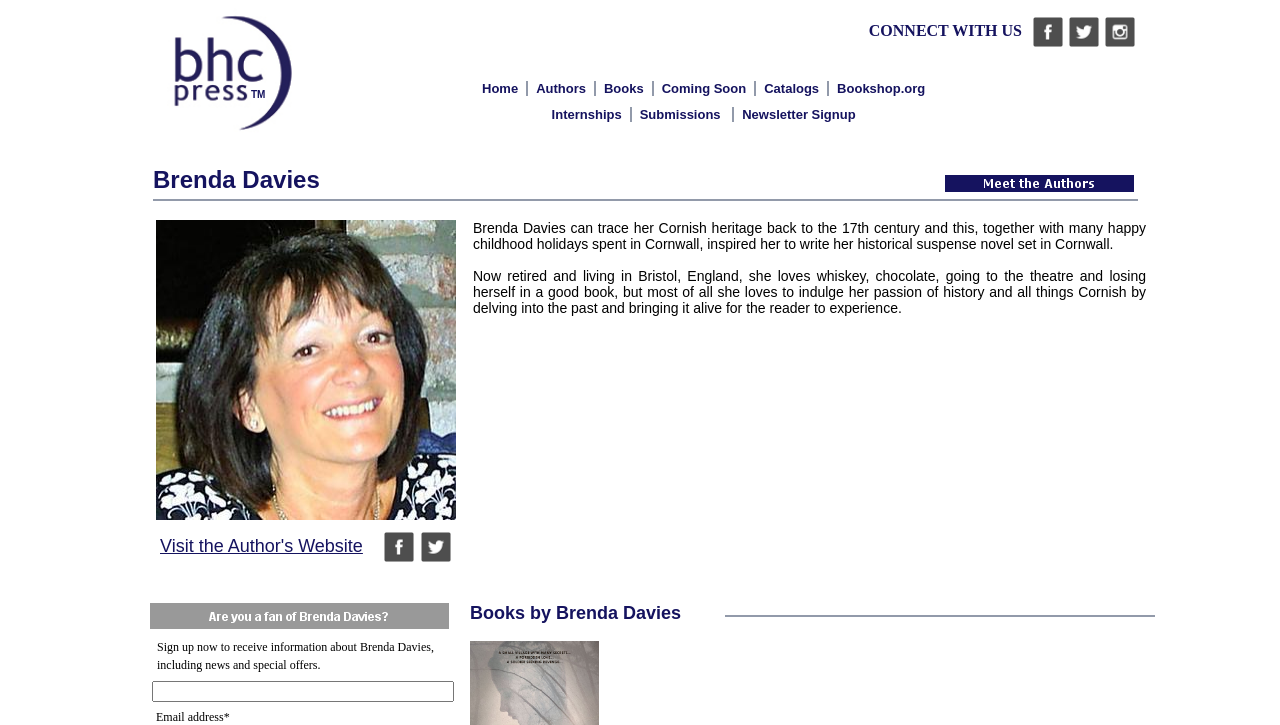Given the webpage screenshot, identify the bounding box of the UI element that matches this description: "name="FORM_Follow_Brenda_Davies_Email_"".

[0.119, 0.939, 0.355, 0.968]